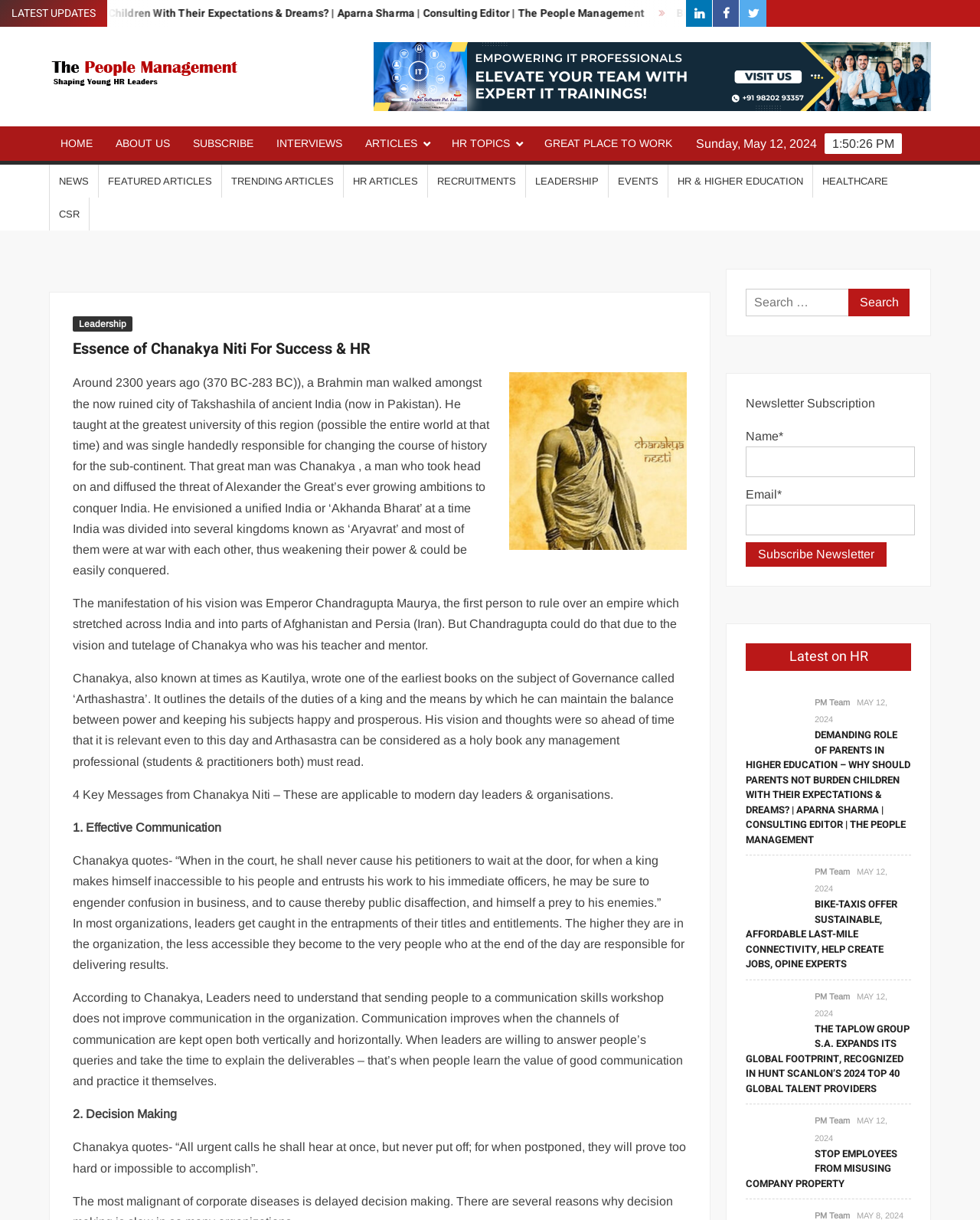Determine the bounding box coordinates of the target area to click to execute the following instruction: "Visit the People Management page."

[0.05, 0.035, 0.258, 0.085]